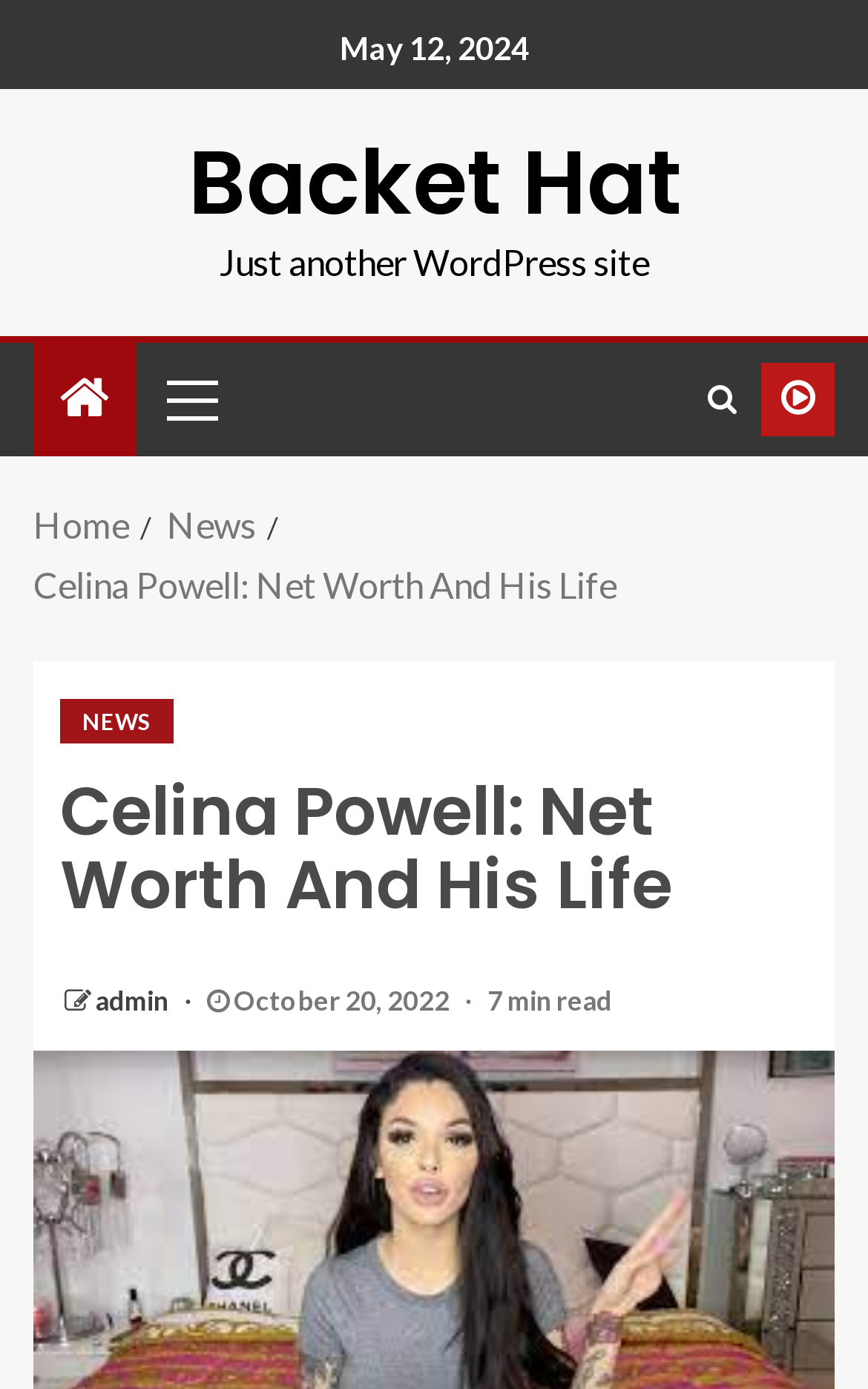Pinpoint the bounding box coordinates of the element to be clicked to execute the instruction: "check primary menu".

[0.167, 0.247, 0.269, 0.327]